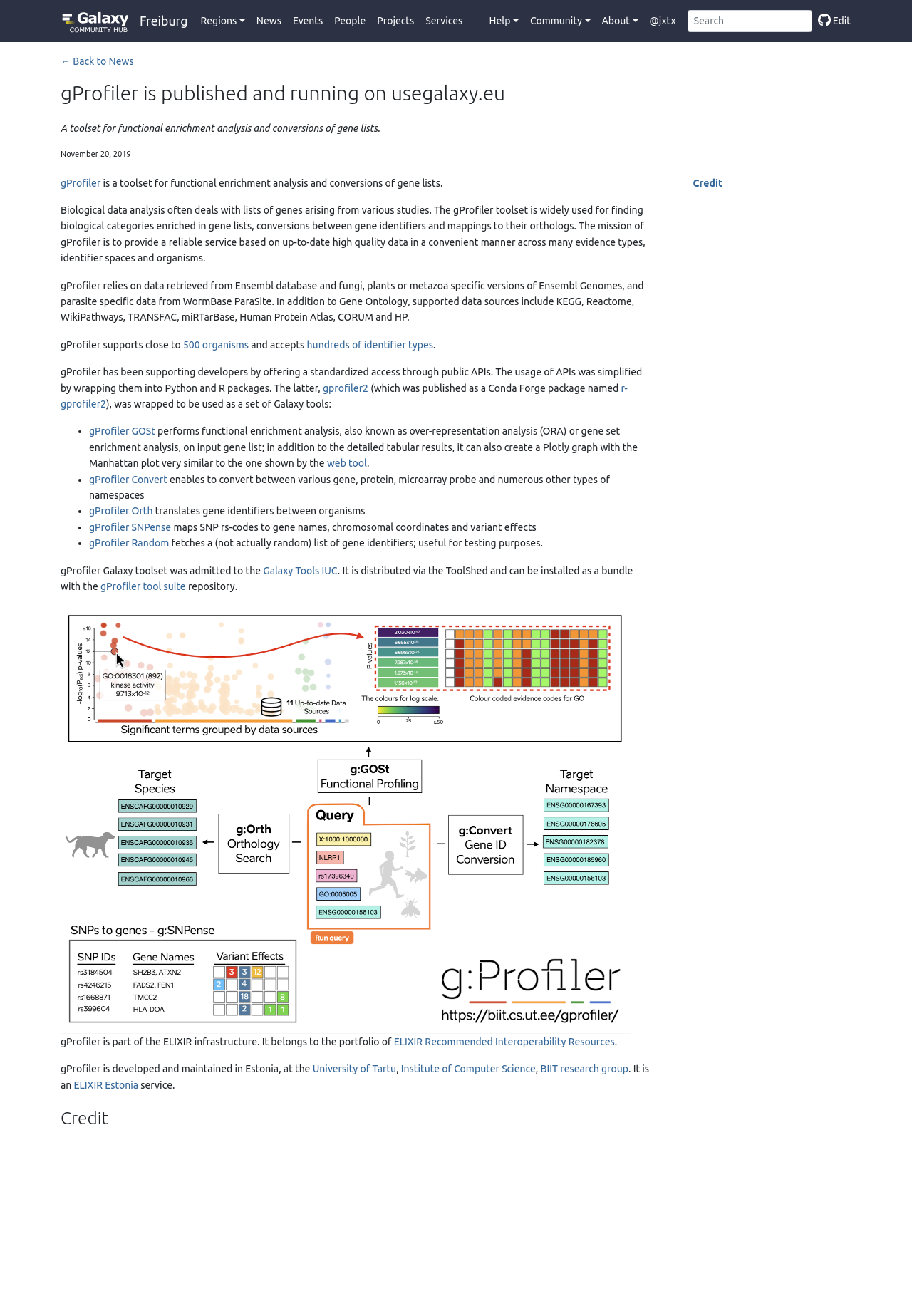Use a single word or phrase to answer the question:
How many organisms does gProfiler support?

close to 500